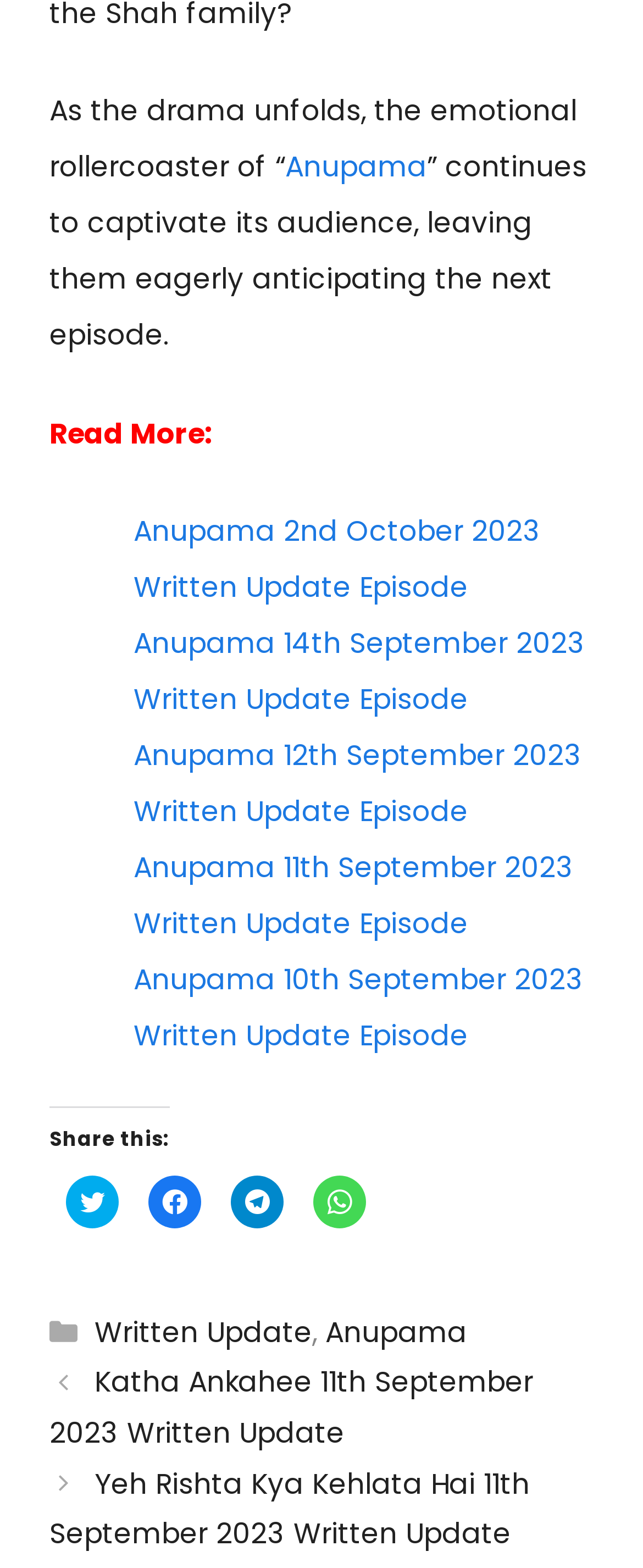Please identify the coordinates of the bounding box that should be clicked to fulfill this instruction: "View Anupama 2nd October 2023 Written Update Episode".

[0.208, 0.326, 0.841, 0.387]